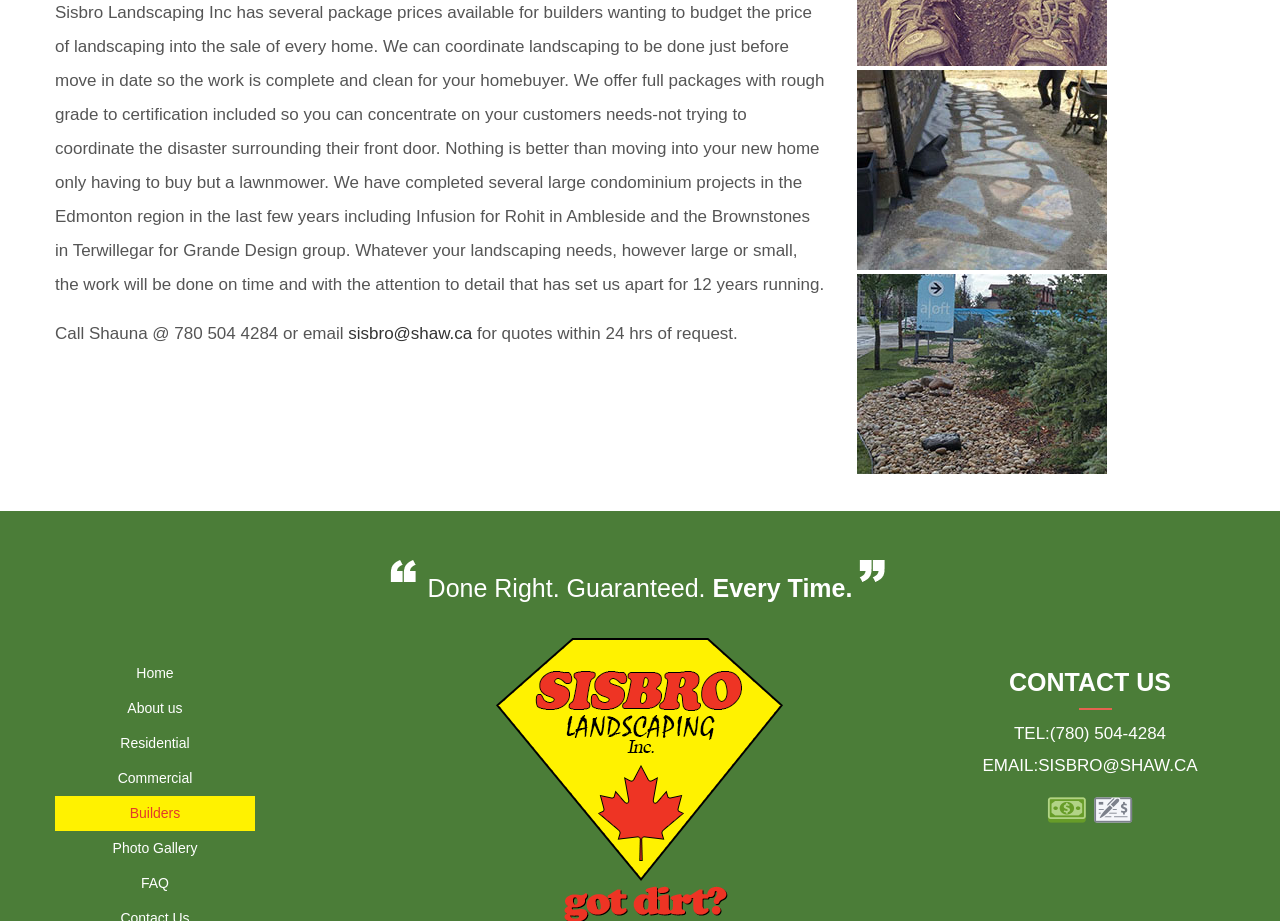What is the company's phone number?
Please provide a single word or phrase in response based on the screenshot.

(780) 504-4284